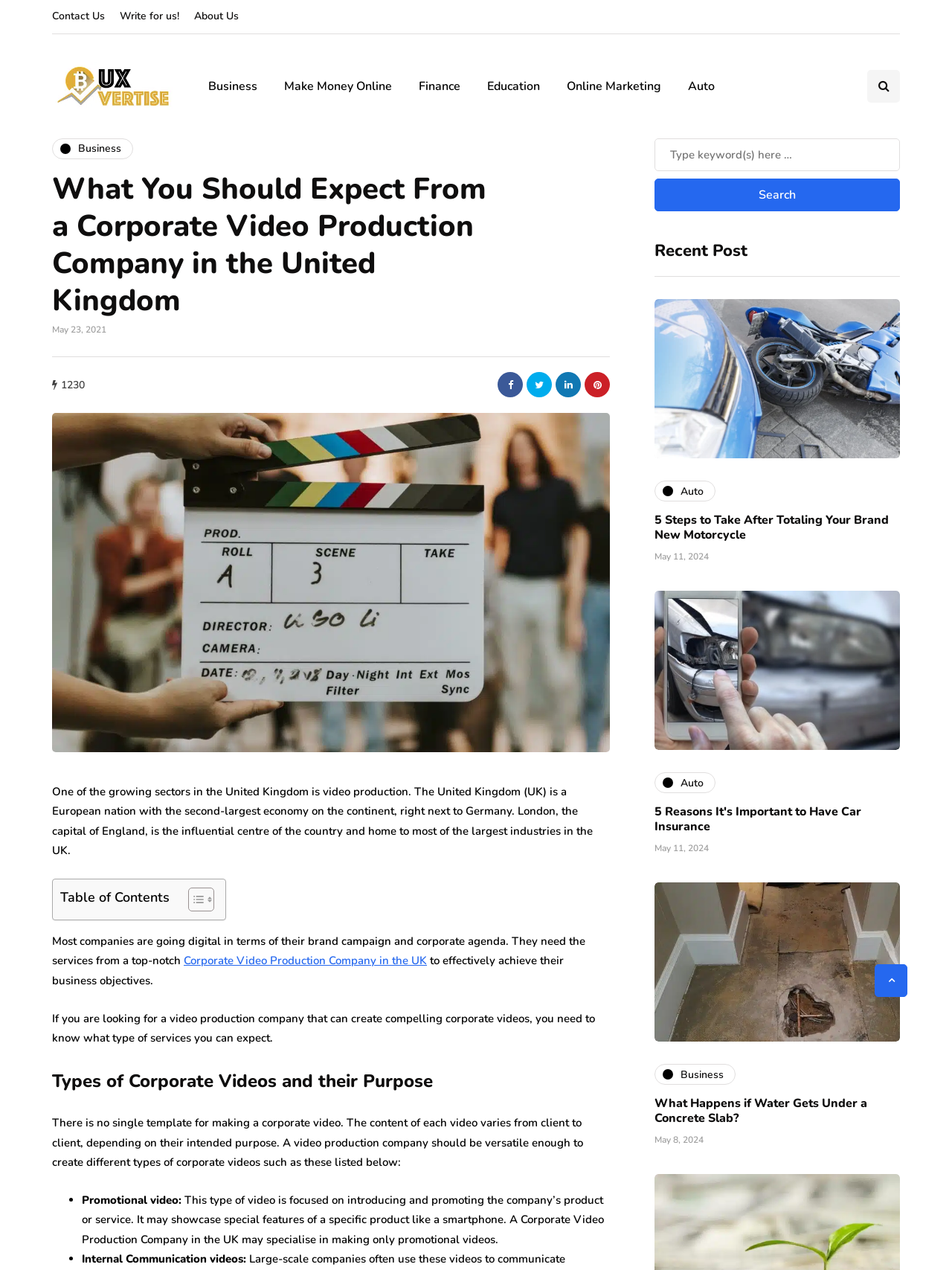Can you find and provide the main heading text of this webpage?

What You Should Expect From a Corporate Video Production Company in the United Kingdom